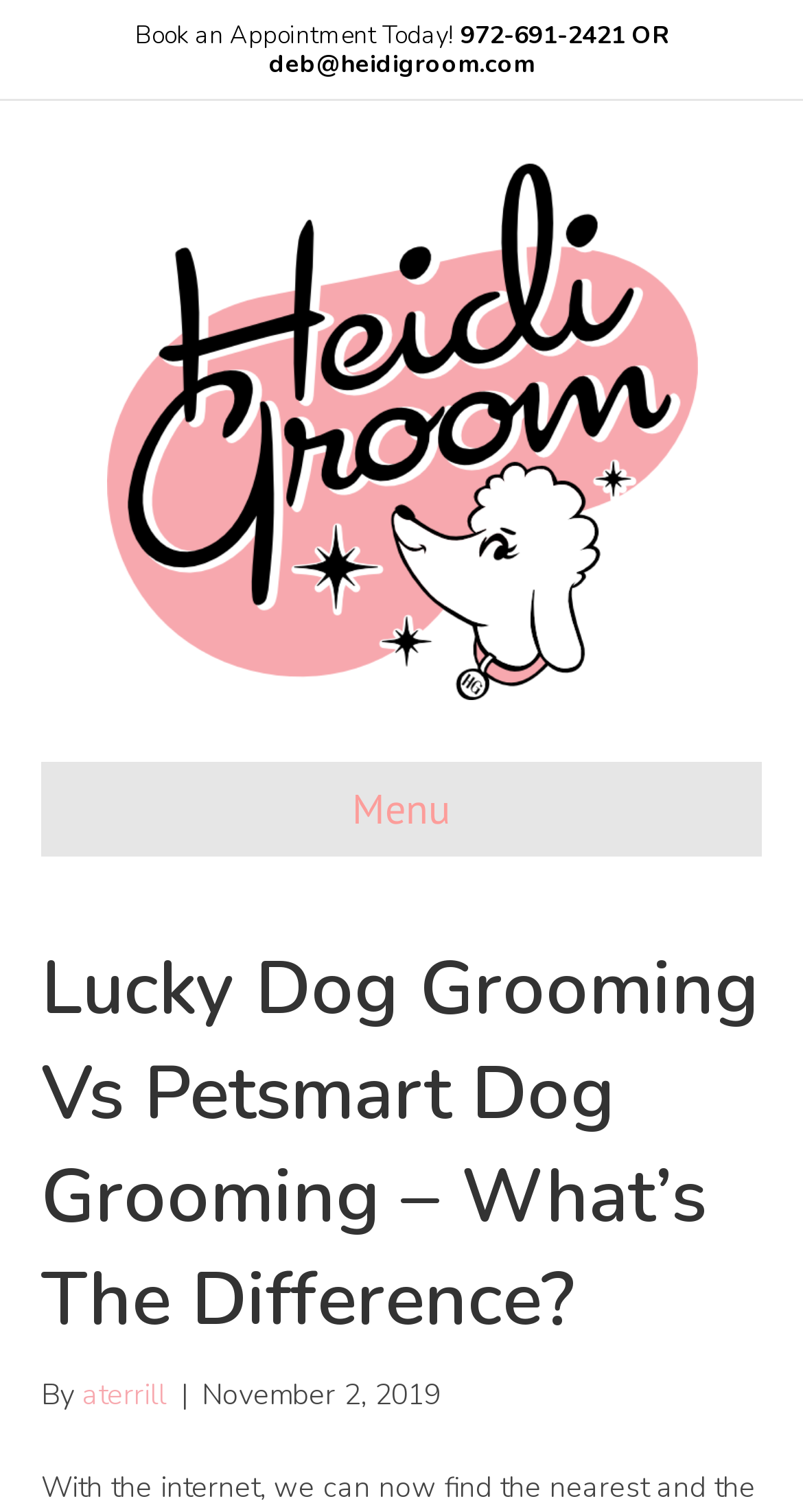Explain the webpage in detail.

The webpage appears to be a blog post or article comparing Lucky Dog Grooming and Petsmart Dog Grooming services. At the top of the page, there is a call-to-action section with three lines of text: "Book an Appointment Today!", "972-691-2421 OR", and "deb@heidigroom.com". These elements are positioned horizontally, with the phone number and email address aligned to the right.

Below this section, there is a link to "Heidi Groom" accompanied by an image, which takes up a significant portion of the top half of the page. The image is positioned to the left of the link.

On the top-right corner of the page, there is a navigation menu labeled "Header Menu" with a button labeled "Menu". When expanded, the menu contains a header section with a heading that reads "Lucky Dog Grooming Vs Petsmart Dog Grooming – What’s The Difference?". Below the heading, there are three lines of text: "By aterrill", a vertical bar "|", and the date "November 2, 2019".

Overall, the webpage has a simple layout with a focus on the article's title and a call-to-action section at the top.